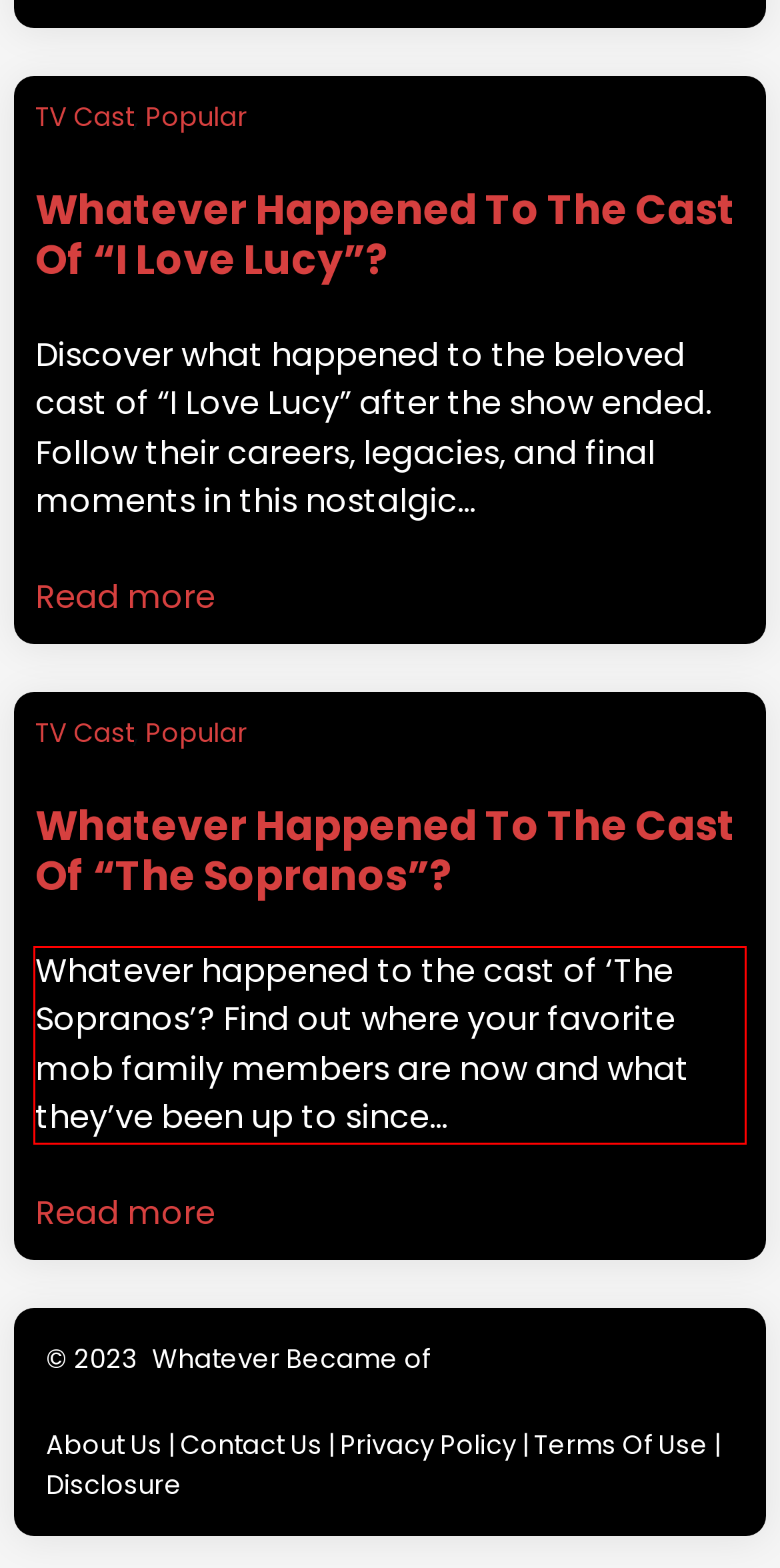There is a UI element on the webpage screenshot marked by a red bounding box. Extract and generate the text content from within this red box.

Whatever happened to the cast of ‘The Sopranos’? Find out where your favorite mob family members are now and what they’ve been up to since…